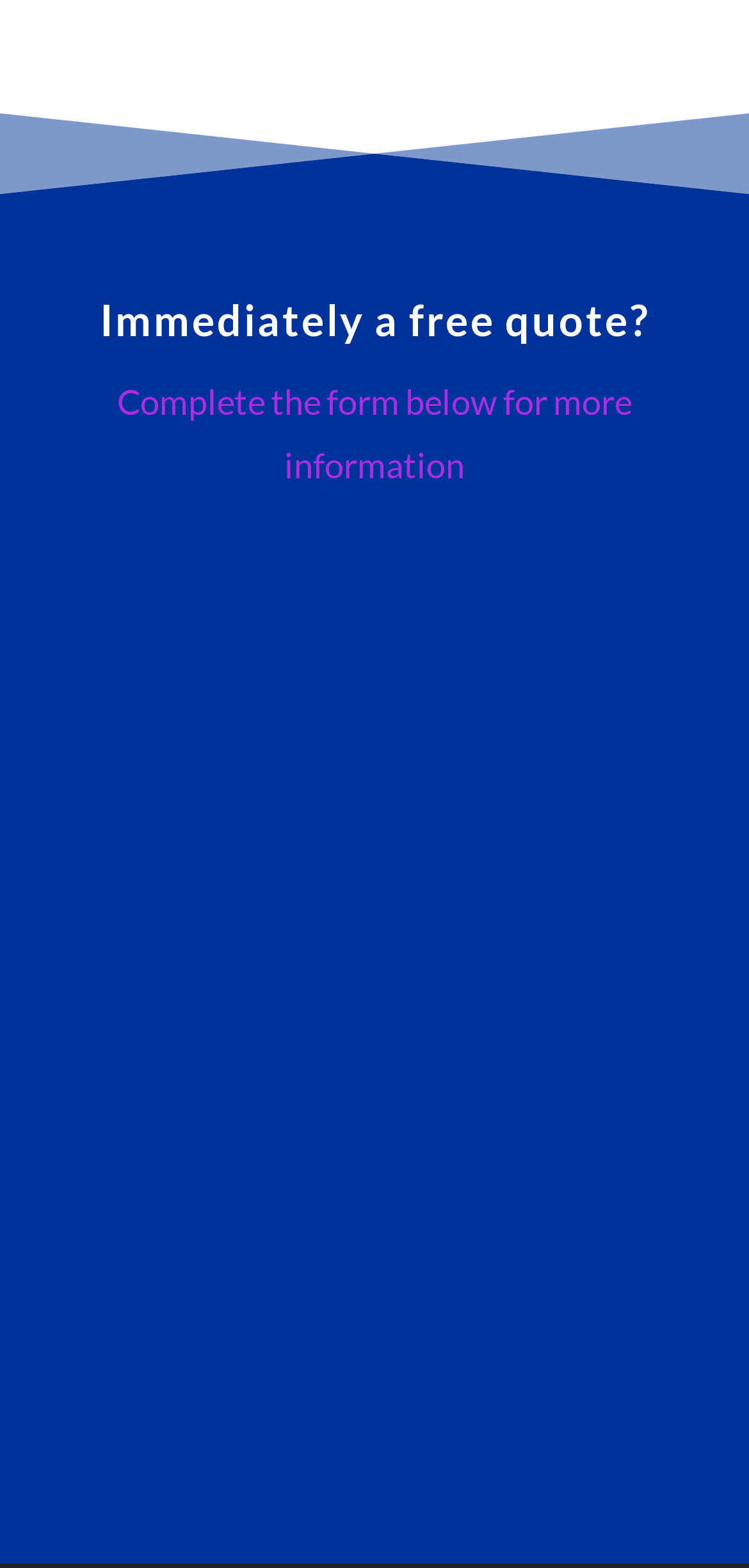What is the purpose of the button?
Provide an in-depth and detailed explanation in response to the question.

The button is used to submit the form, as indicated by its text 'SEND E'. Once the user fills in the form and clicks the button, the information will be sent to request a free quote.